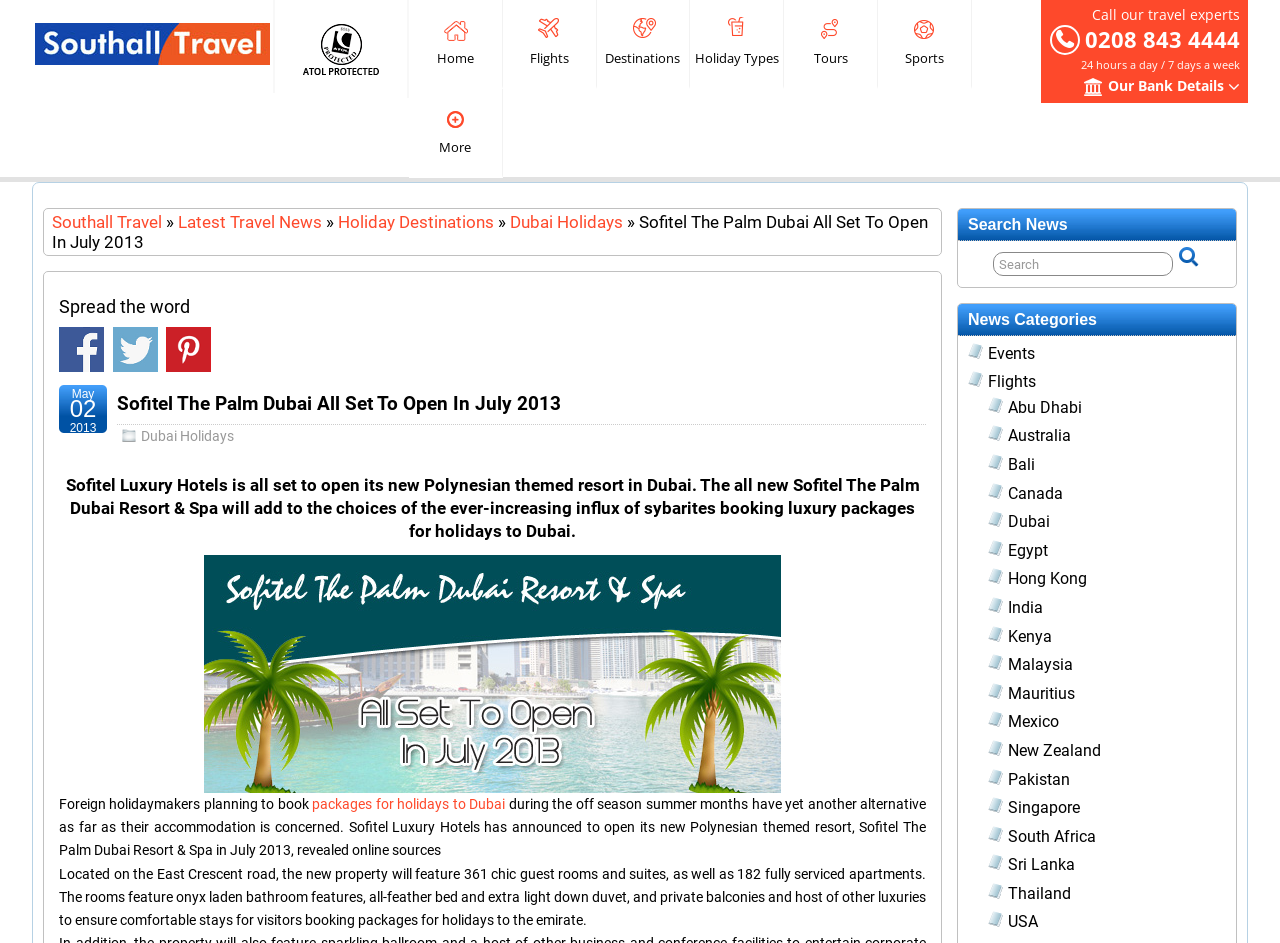Please determine the main heading text of this webpage.

Sofitel The Palm Dubai All Set To Open In July 2013